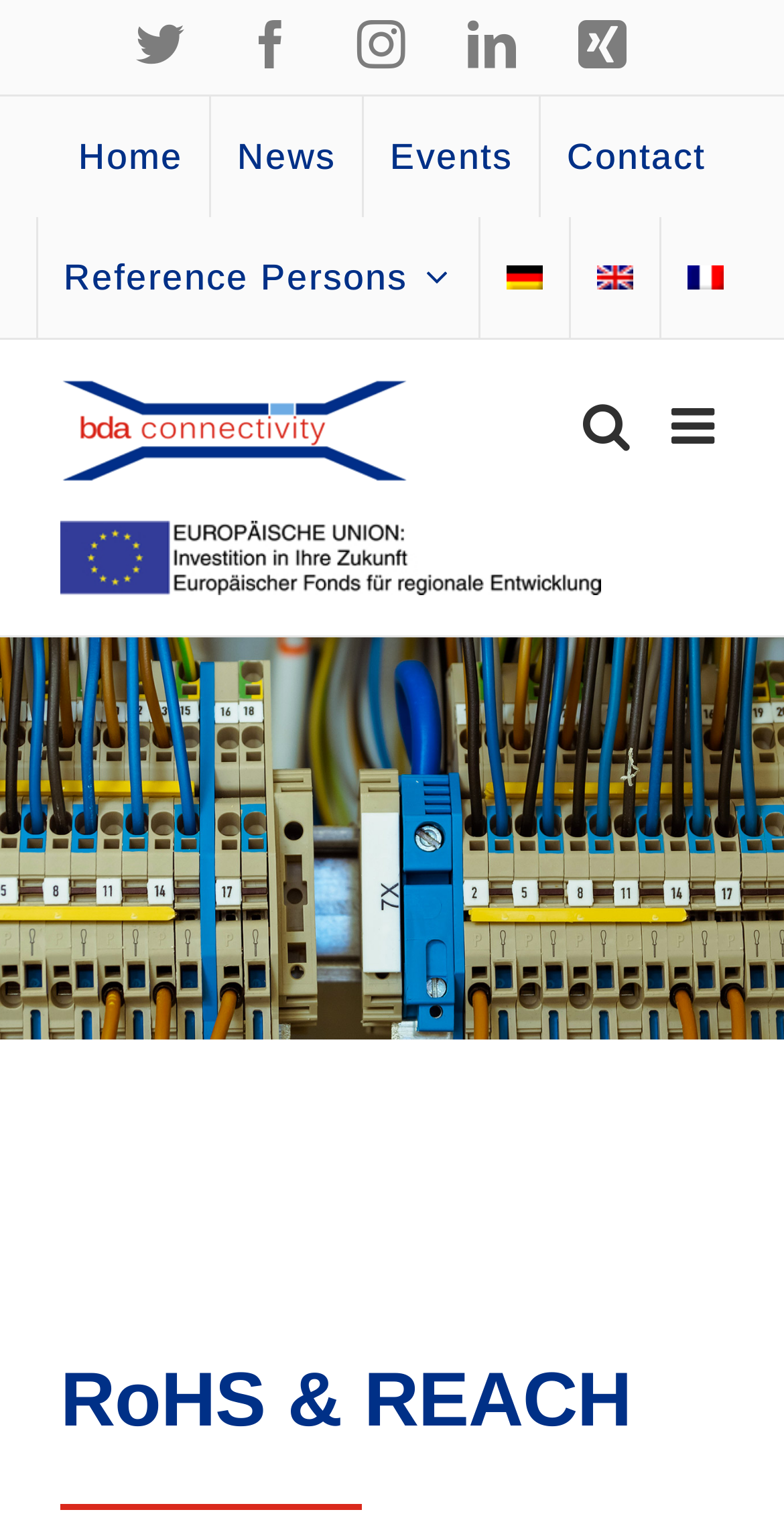How many social media links are available?
Please provide a detailed answer to the question.

I counted the number of social media links available on the webpage, which are Twitter, Facebook, Instagram, LinkedIn, and Xing, totaling 5 links.